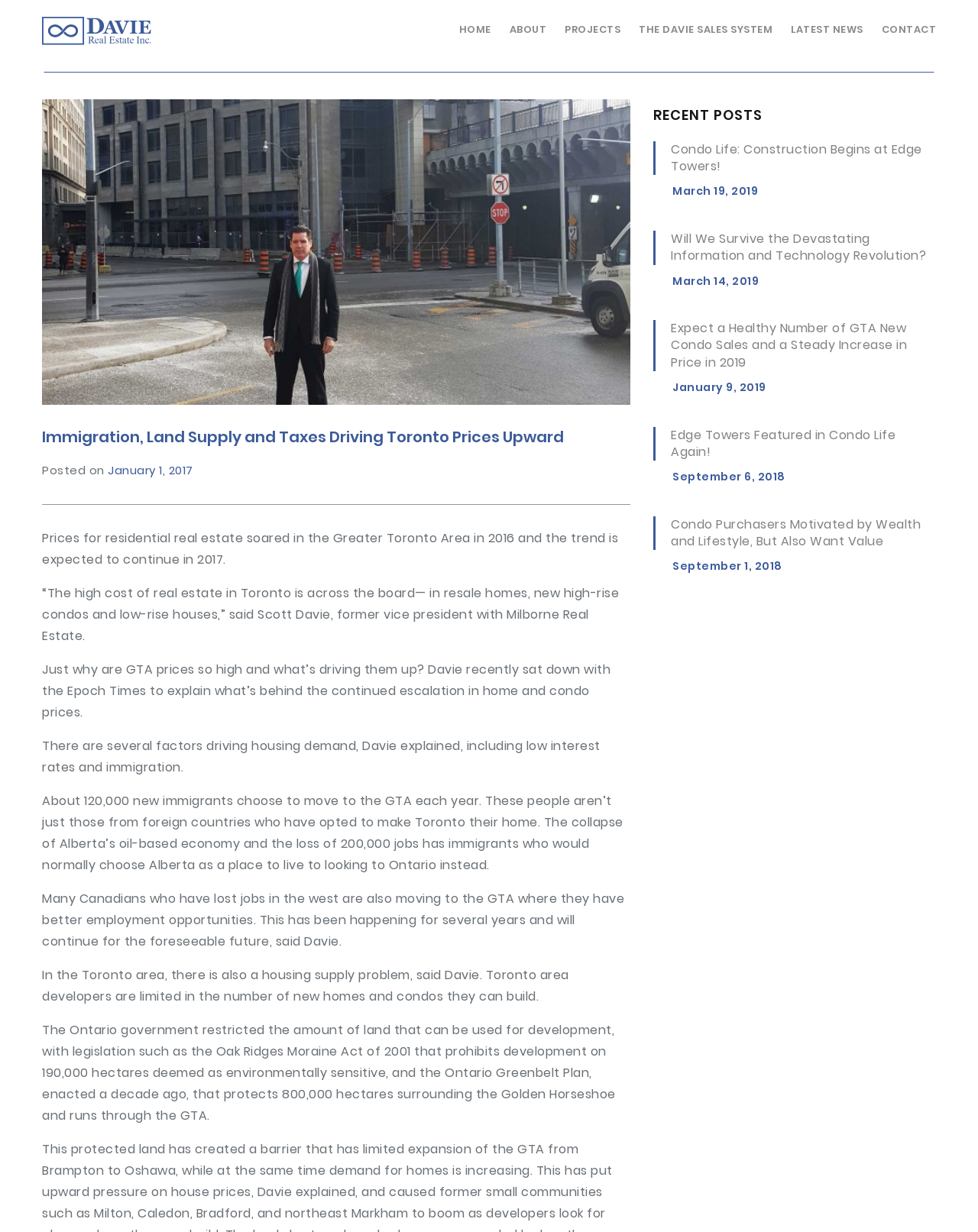Please locate the bounding box coordinates of the element's region that needs to be clicked to follow the instruction: "Click the HOME link". The bounding box coordinates should be provided as four float numbers between 0 and 1, i.e., [left, top, right, bottom].

[0.469, 0.011, 0.502, 0.033]